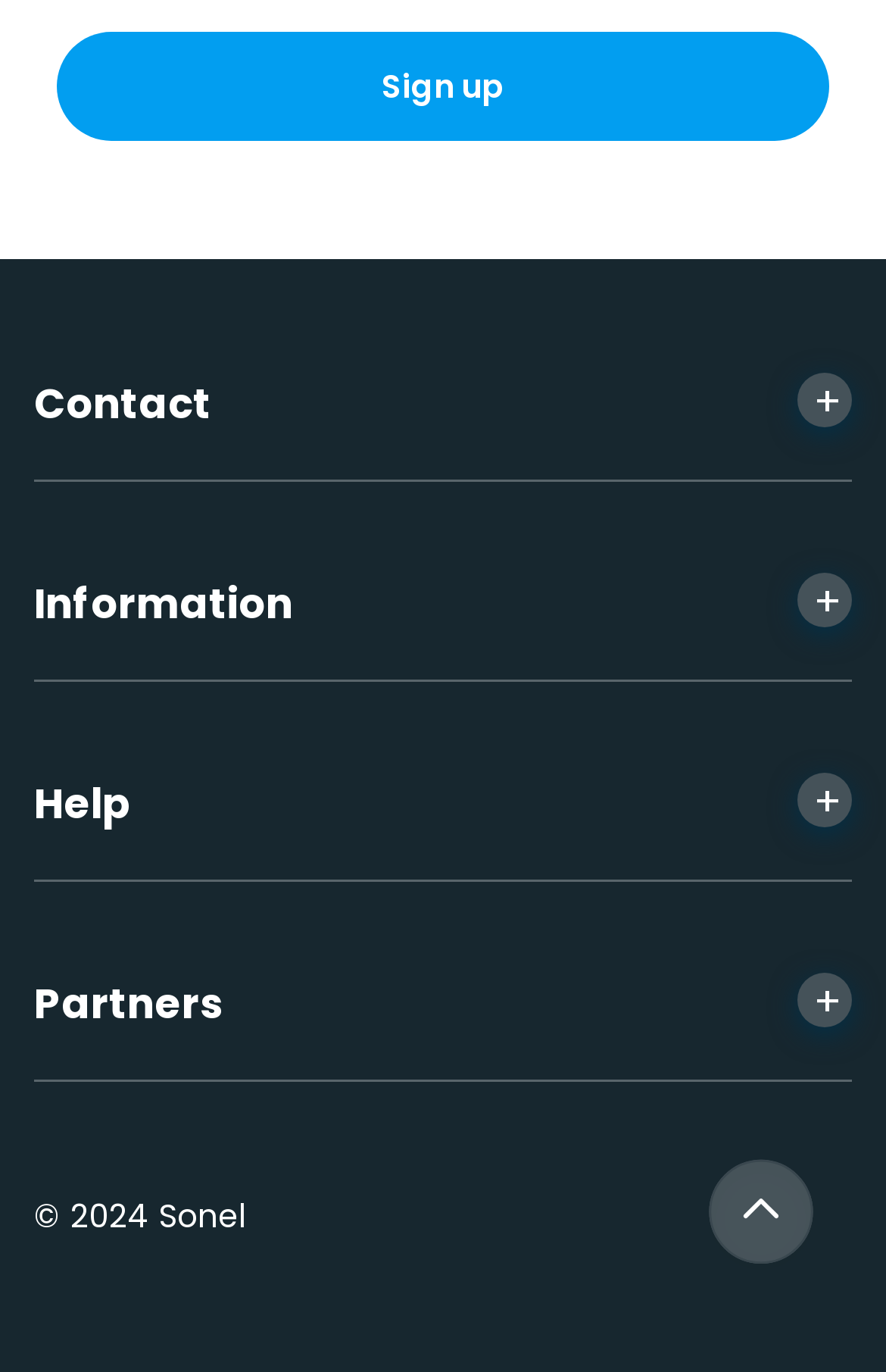Respond with a single word or short phrase to the following question: 
What are the two delivery methods mentioned?

DHL and UPS